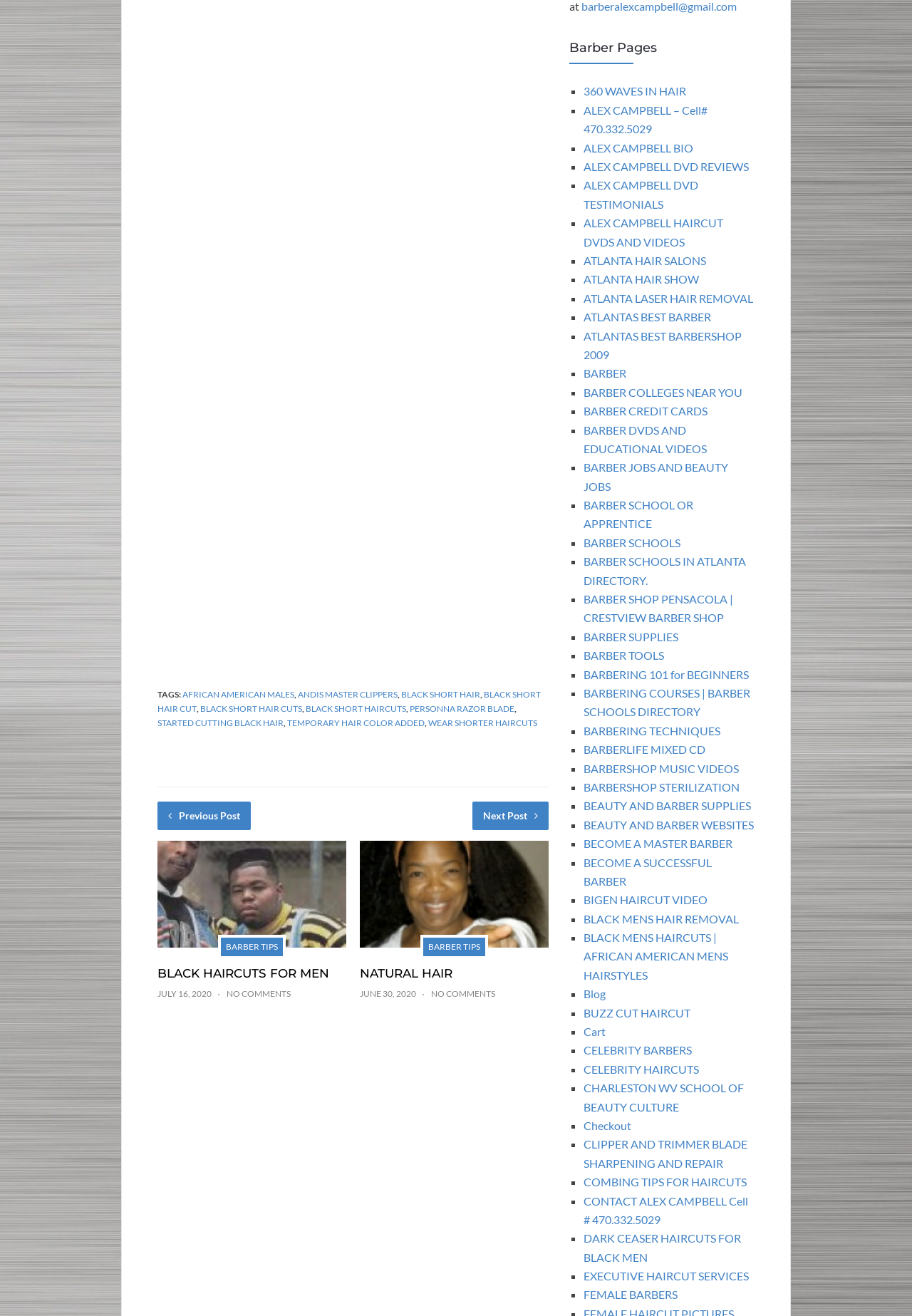What is the purpose of the 'Barber Pages' section?
Utilize the information in the image to give a detailed answer to the question.

The 'Barber Pages' section contains a list of links with titles such as '360 WAVES IN HAIR', 'ALEX CAMPBELL – Cell# 470.332.5029', and 'BARBER DVDS AND EDUCATIONAL VIDEOS'. This suggests that the purpose of this section is to provide a list of resources related to barbering, such as tutorials, products, and services.